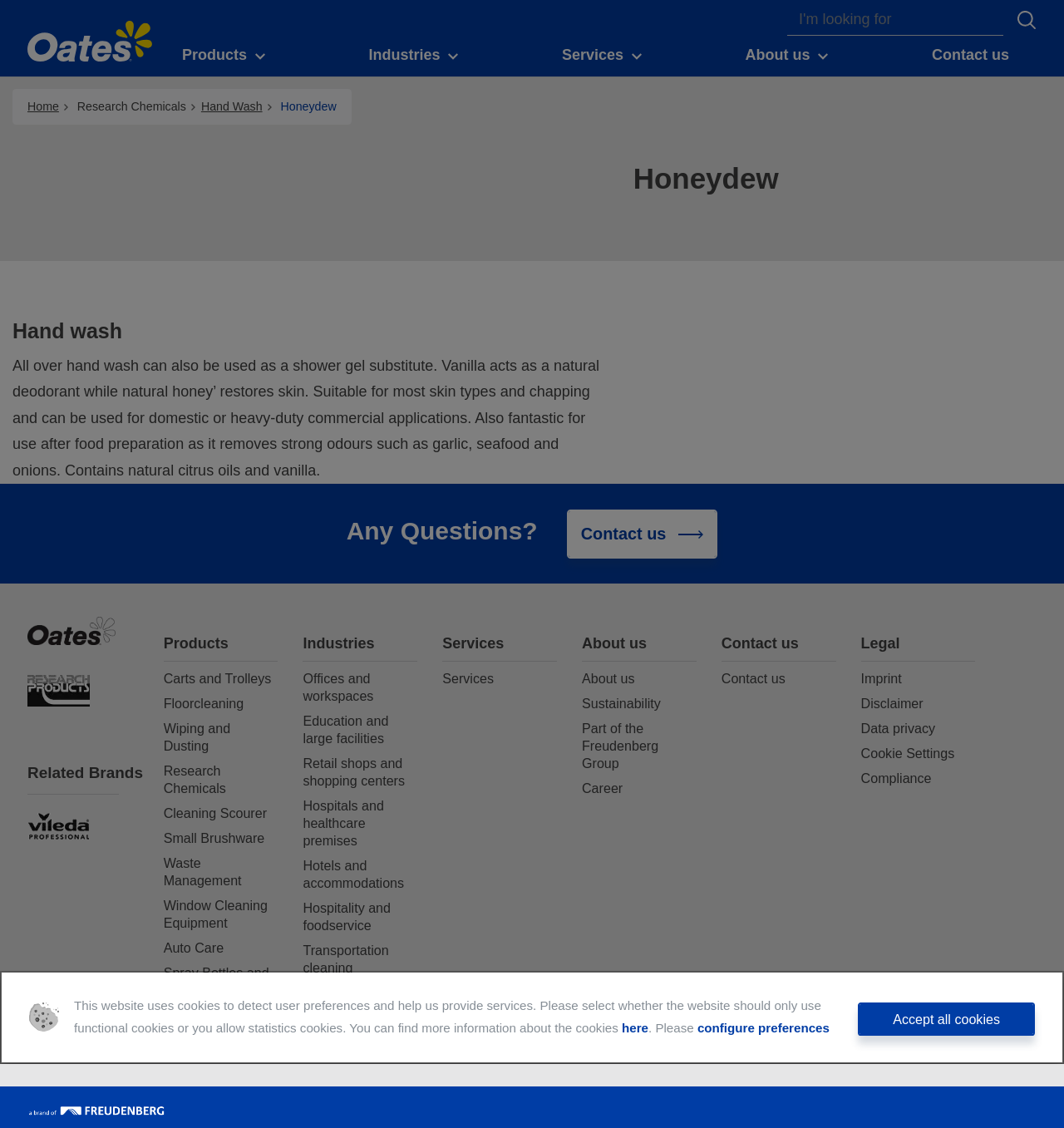What is the purpose of the hand wash product?
Please answer the question with as much detail as possible using the screenshot.

The purpose of the hand wash product can be inferred from the description provided under the heading 'Hand wash'. It states that the product can be used to remove strong odors such as garlic, seafood, and onions, and is suitable for most skin types.